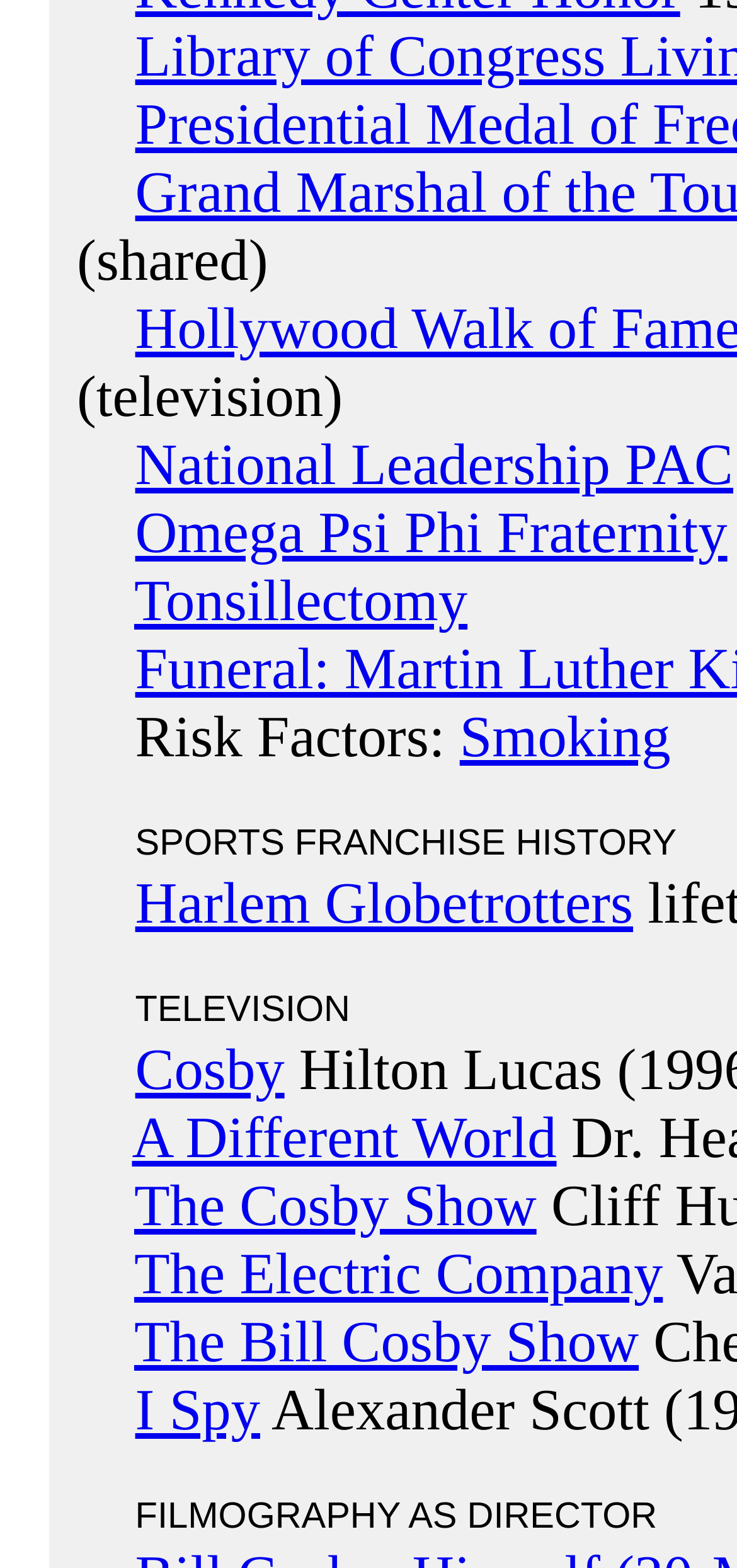Identify the coordinates of the bounding box for the element that must be clicked to accomplish the instruction: "explore Harlem Globetrotters".

[0.183, 0.555, 0.859, 0.597]